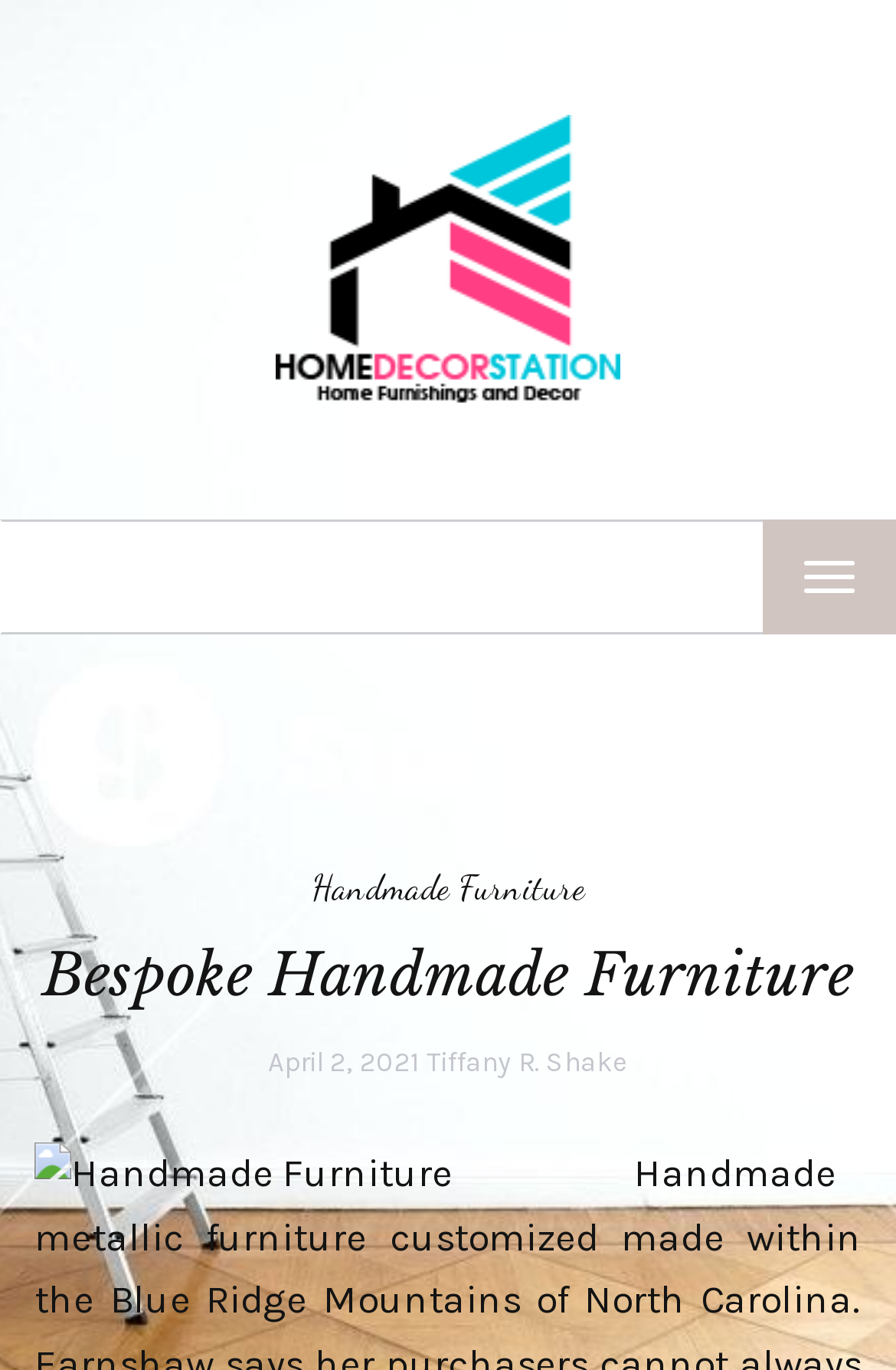What type of furniture is featured?
Look at the screenshot and provide an in-depth answer.

I saw an image element with the text 'Handmade Furniture' and a link element with the same text, which indicates that the website features handmade furniture.